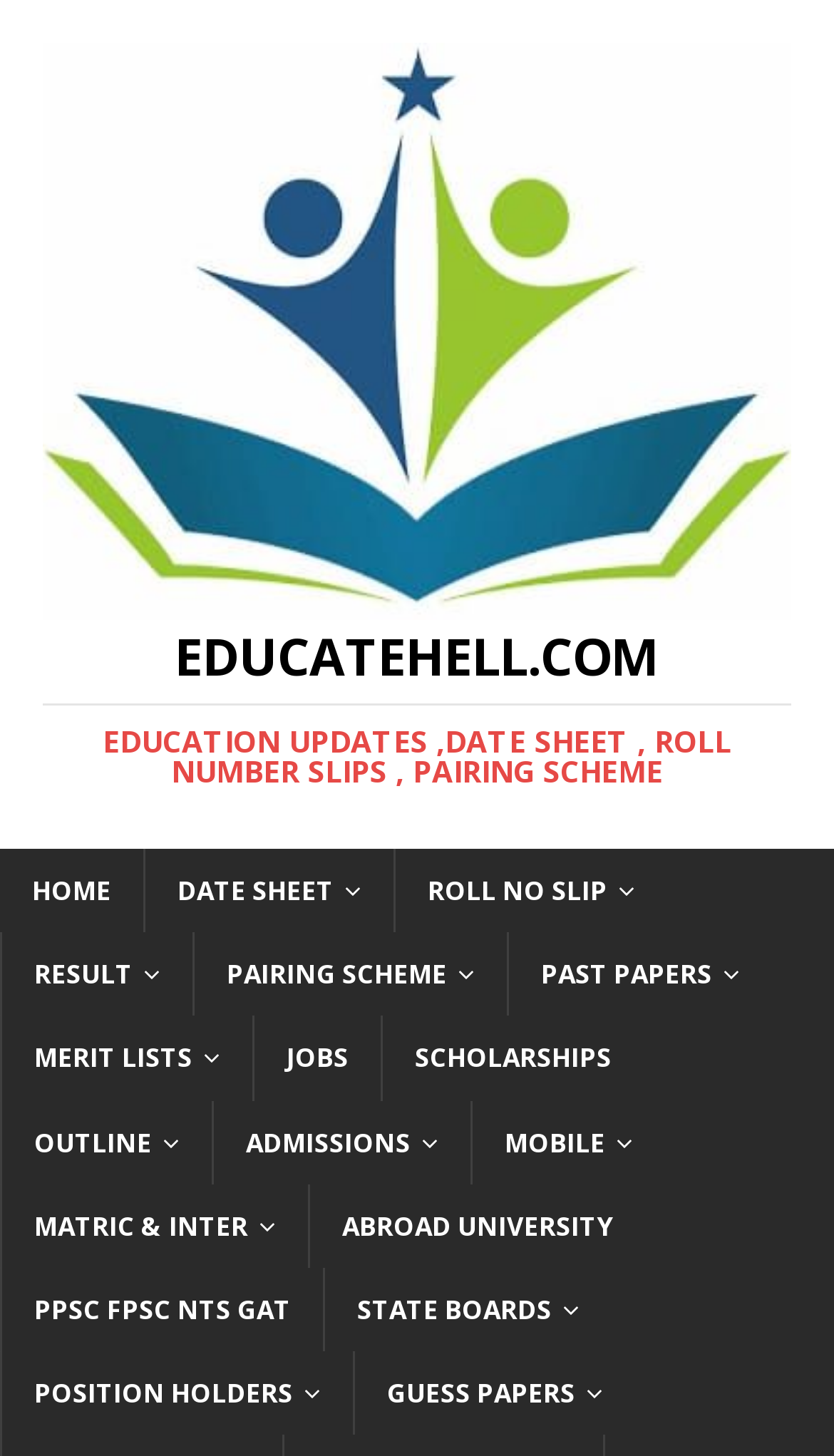Please specify the coordinates of the bounding box for the element that should be clicked to carry out this instruction: "visit educatehell.com". The coordinates must be four float numbers between 0 and 1, formatted as [left, top, right, bottom].

[0.051, 0.394, 0.949, 0.422]